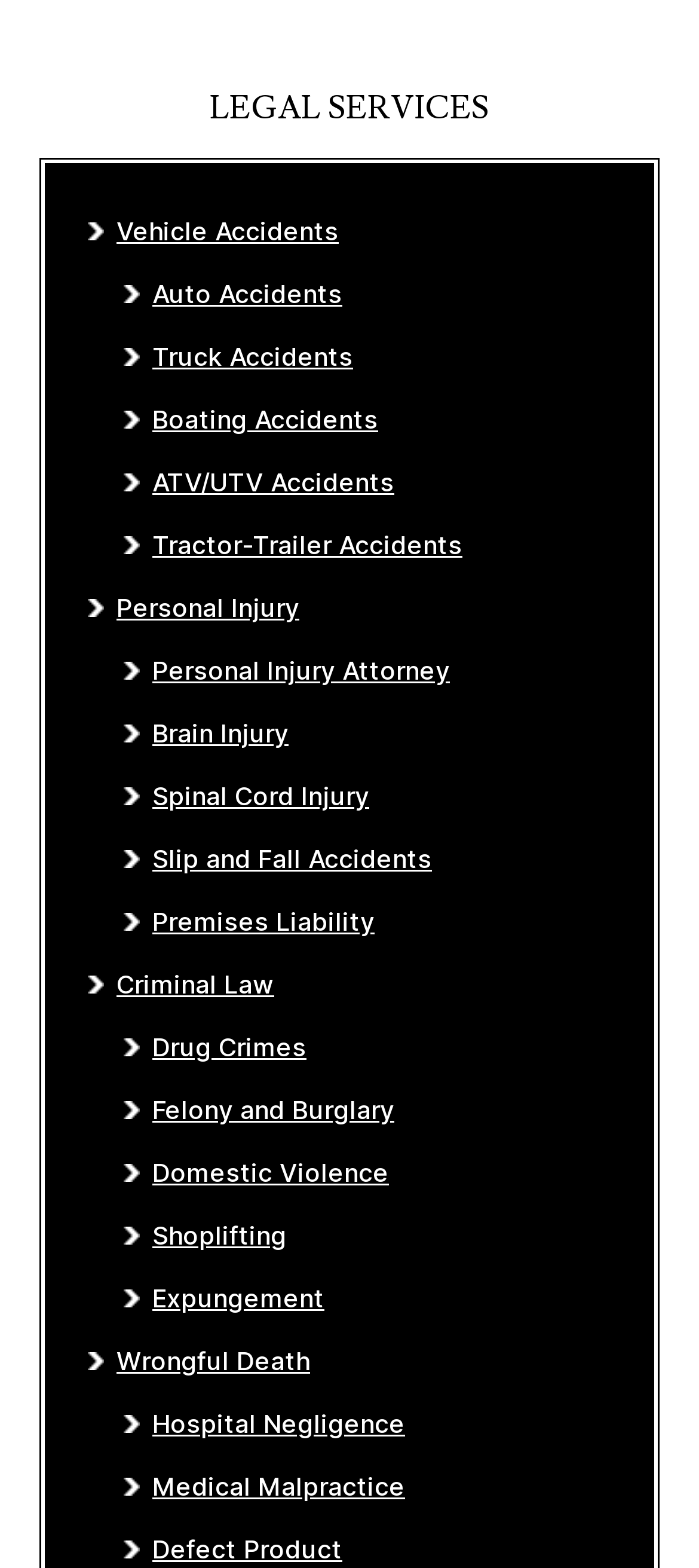How many categories of legal services are listed on this webpage?
From the image, respond with a single word or phrase.

3